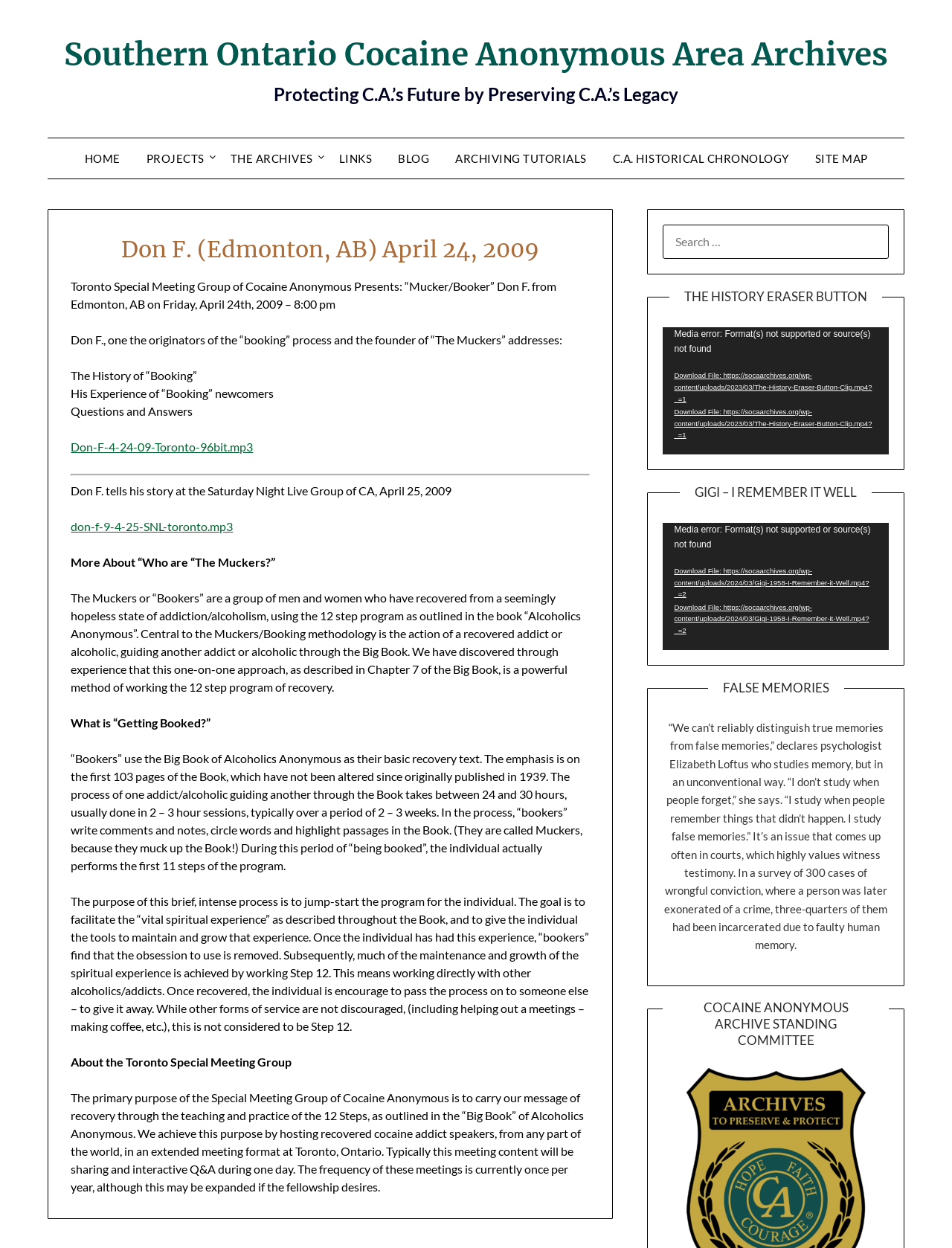What is the goal of the 'booking' process? Refer to the image and provide a one-word or short phrase answer.

To facilitate the vital spiritual experience